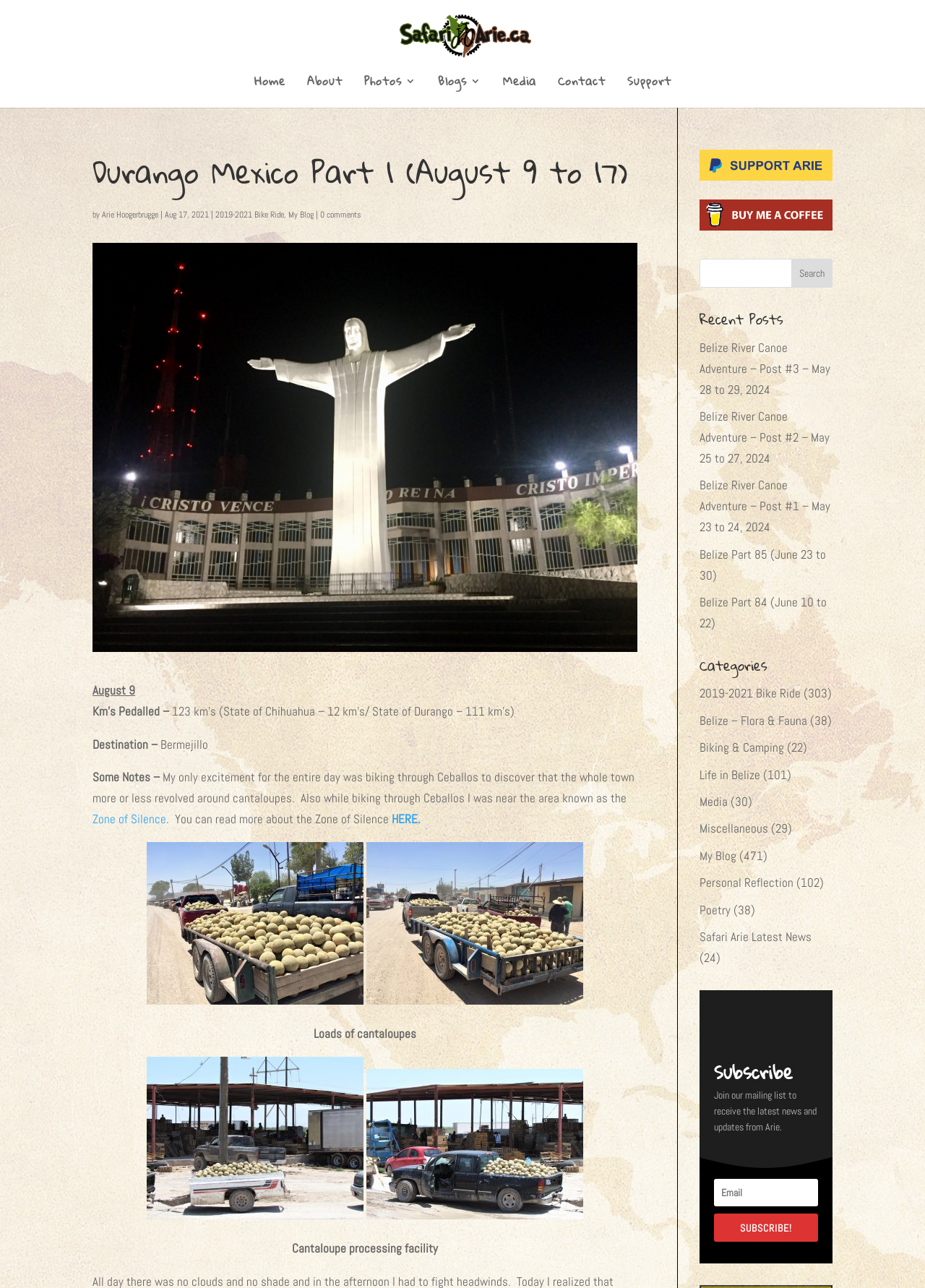What is the destination mentioned in the blog post?
Provide a detailed answer to the question using information from the image.

I found the answer by looking at the 'Destination –' text followed by a static text with the value 'Bermejillo'.